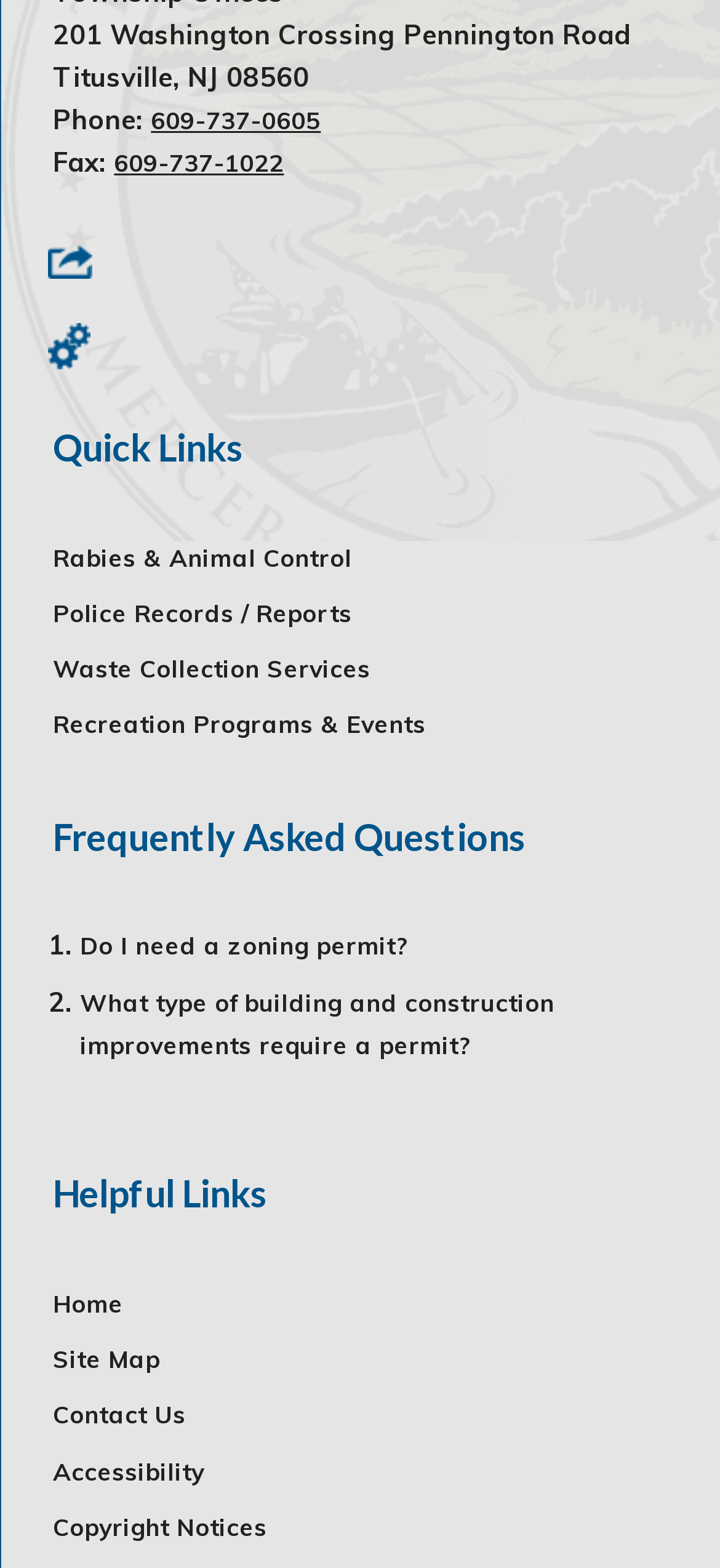Please mark the bounding box coordinates of the area that should be clicked to carry out the instruction: "View 'Rabies & Animal Control'".

[0.074, 0.346, 0.489, 0.365]